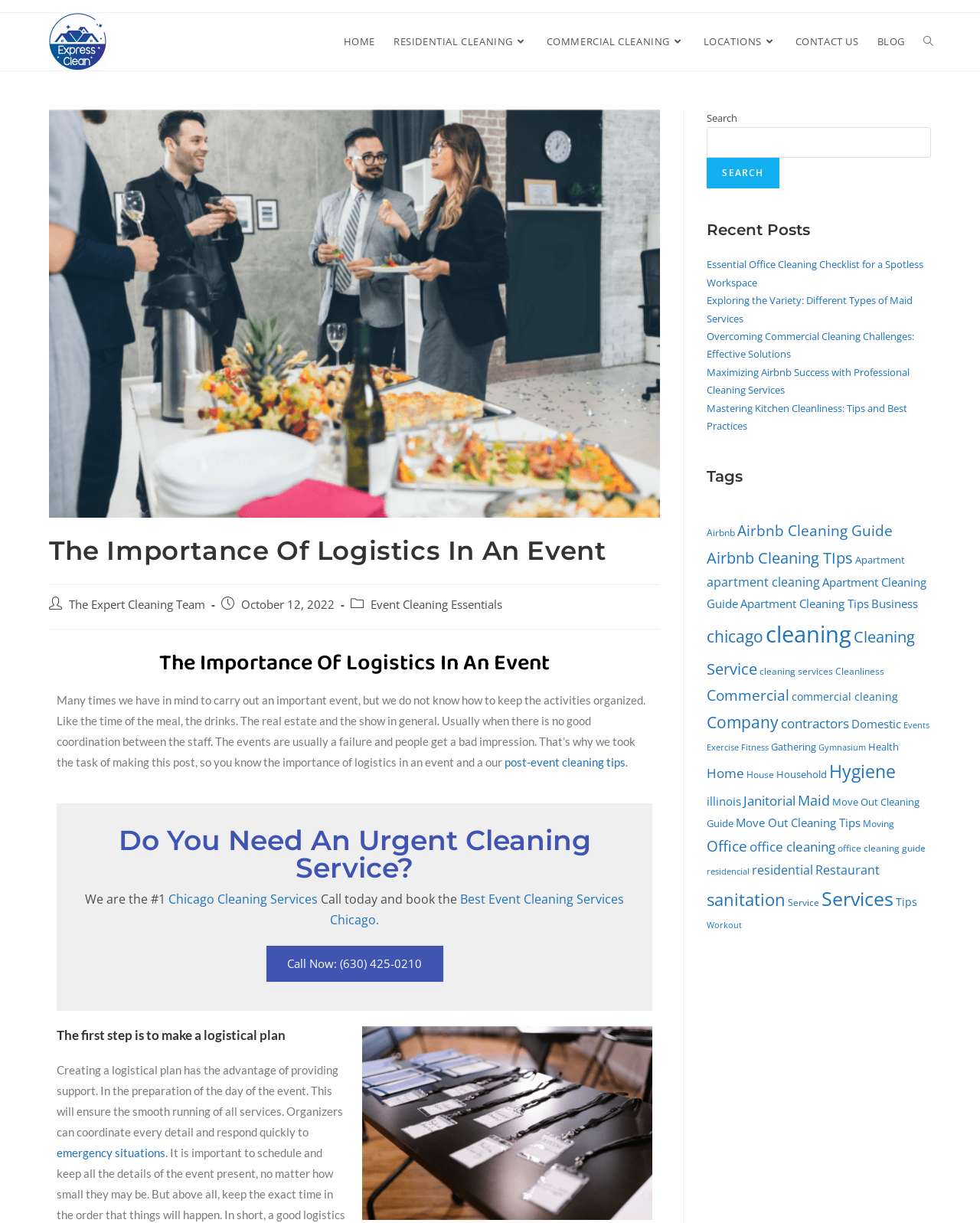Bounding box coordinates are specified in the format (top-left x, top-left y, bottom-right x, bottom-right y). All values are floating point numbers bounded between 0 and 1. Please provide the bounding box coordinate of the region this sentence describes: Best Event Cleaning Services Chicago.

[0.337, 0.728, 0.637, 0.759]